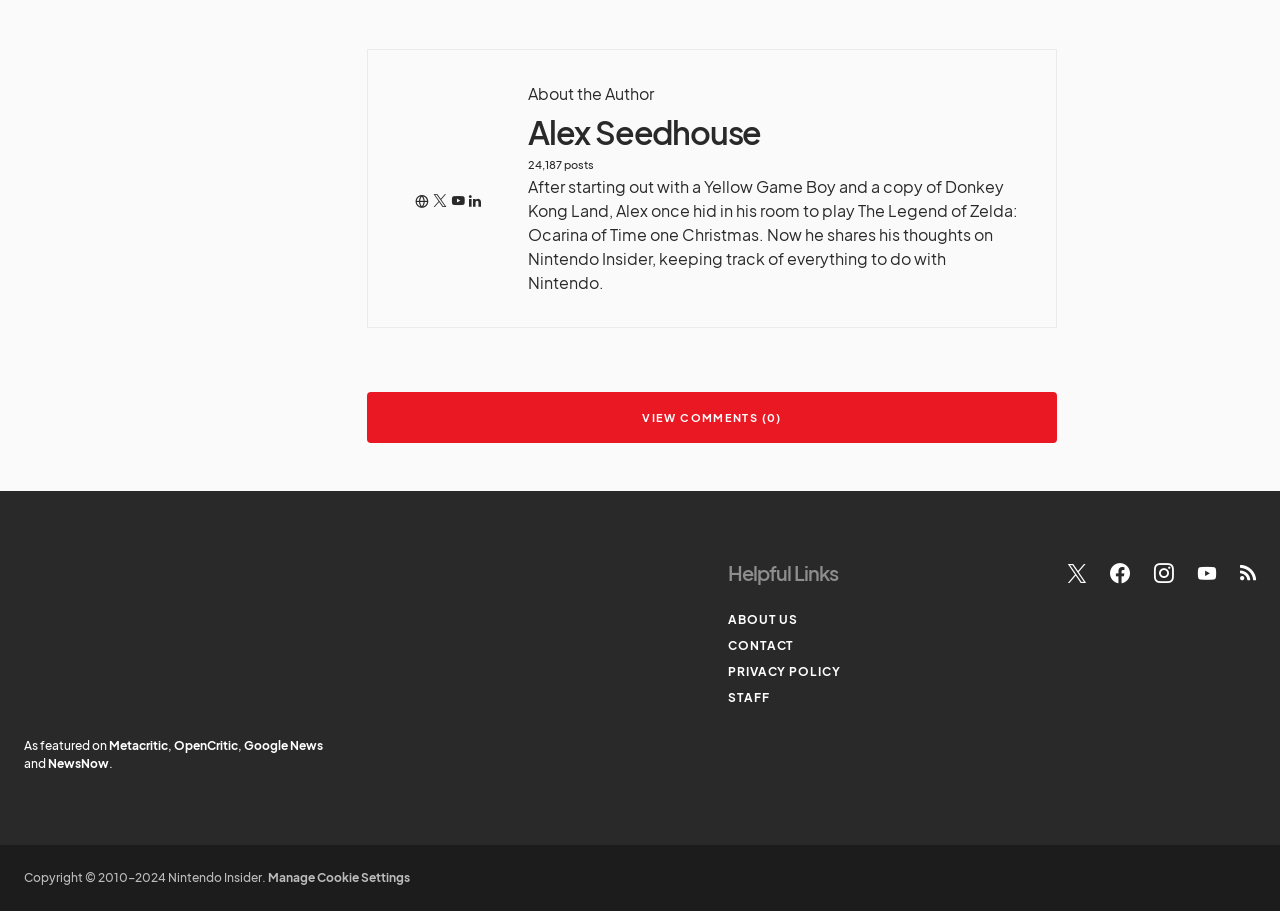How many posts has the author written?
Provide a comprehensive and detailed answer to the question.

The number of posts written by the author can be found in the text '24,187 posts' which is located below the author's name.